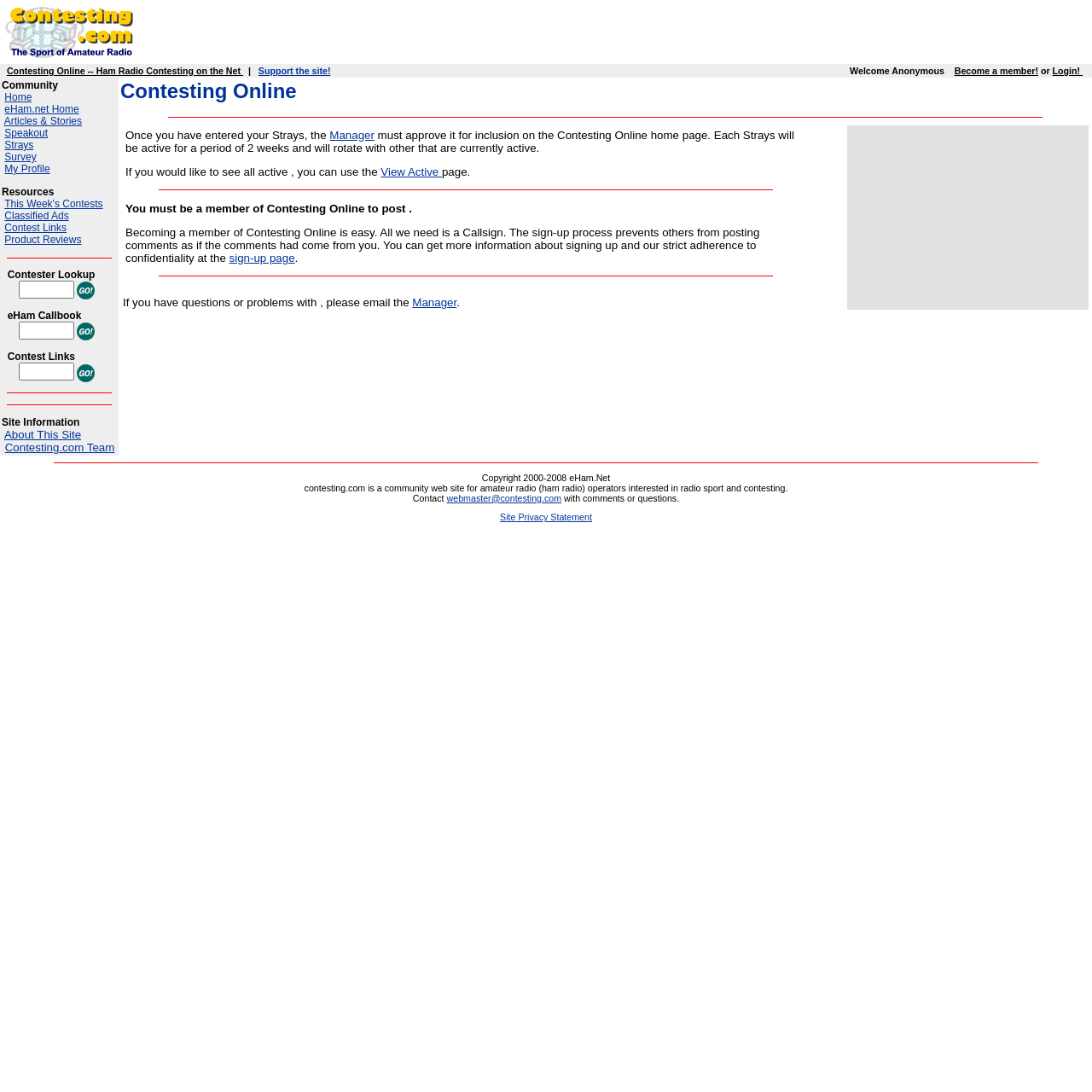Show the bounding box coordinates for the element that needs to be clicked to execute the following instruction: "Click the 'Become a member!' link". Provide the coordinates in the form of four float numbers between 0 and 1, i.e., [left, top, right, bottom].

[0.874, 0.06, 0.951, 0.07]